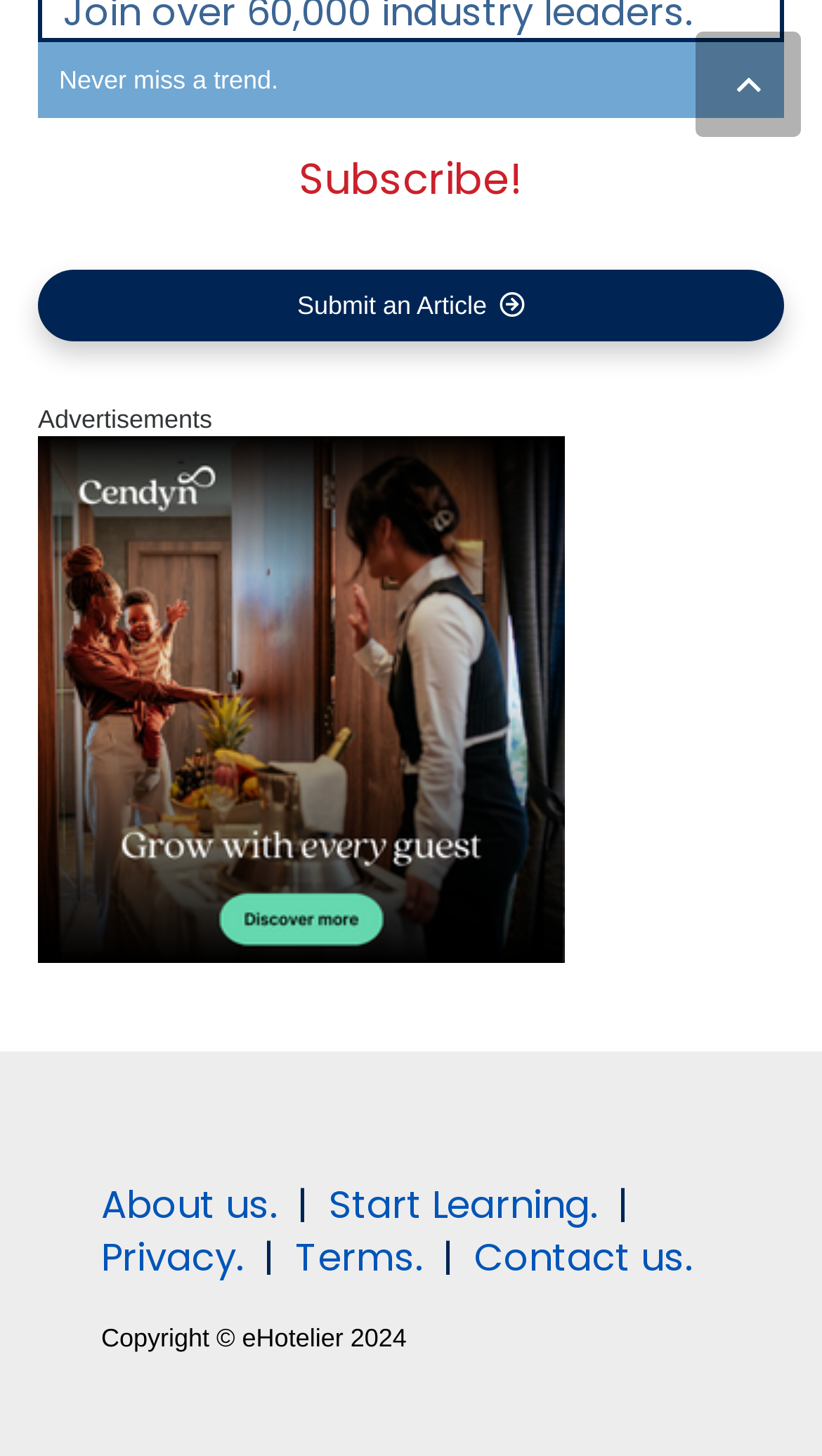Provide the bounding box coordinates of the UI element this sentence describes: "Golf history".

None